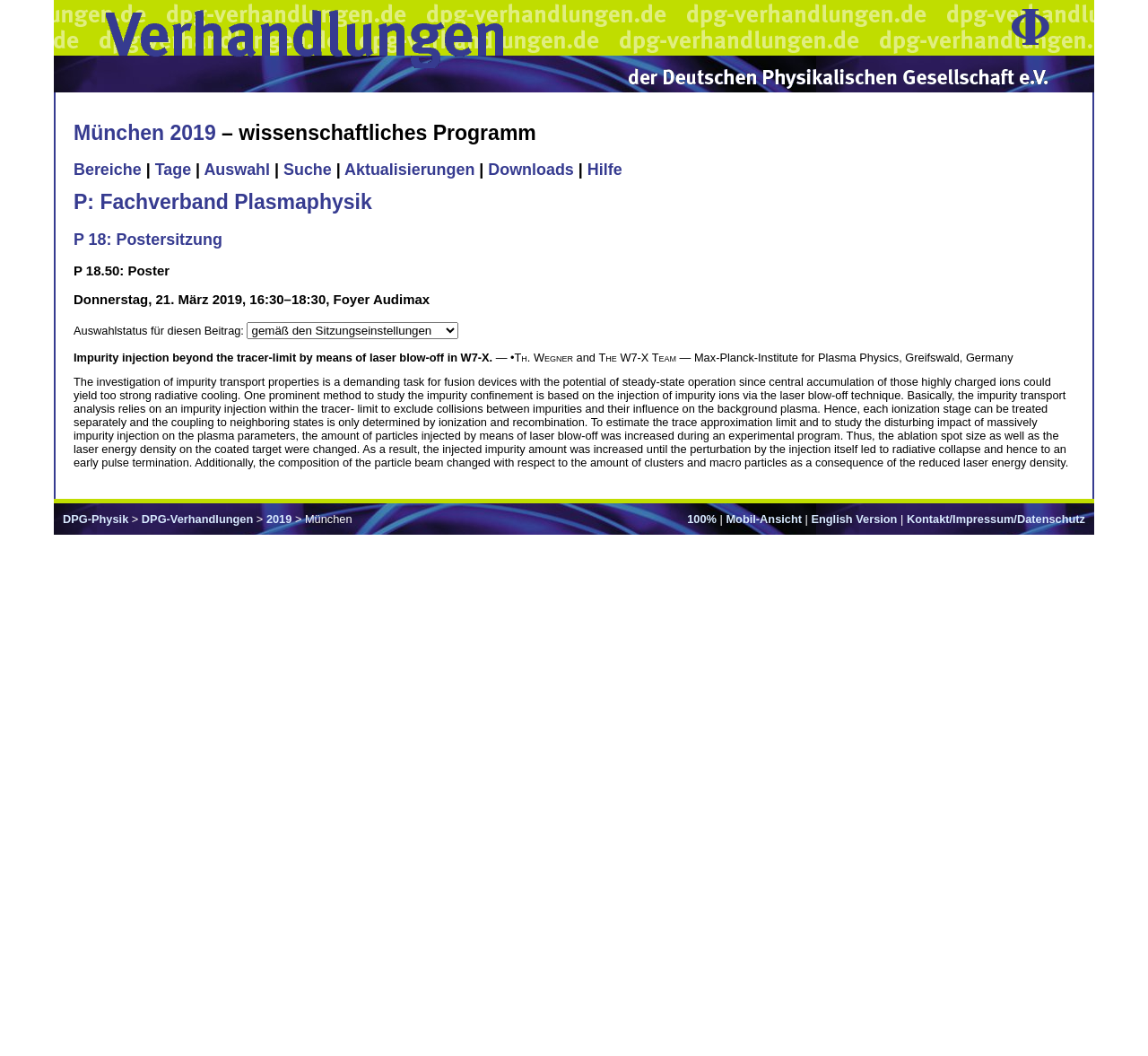Identify the bounding box coordinates for the element that needs to be clicked to fulfill this instruction: "Click on the link to P 18: Postersitzung". Provide the coordinates in the format of four float numbers between 0 and 1: [left, top, right, bottom].

[0.064, 0.218, 0.194, 0.235]